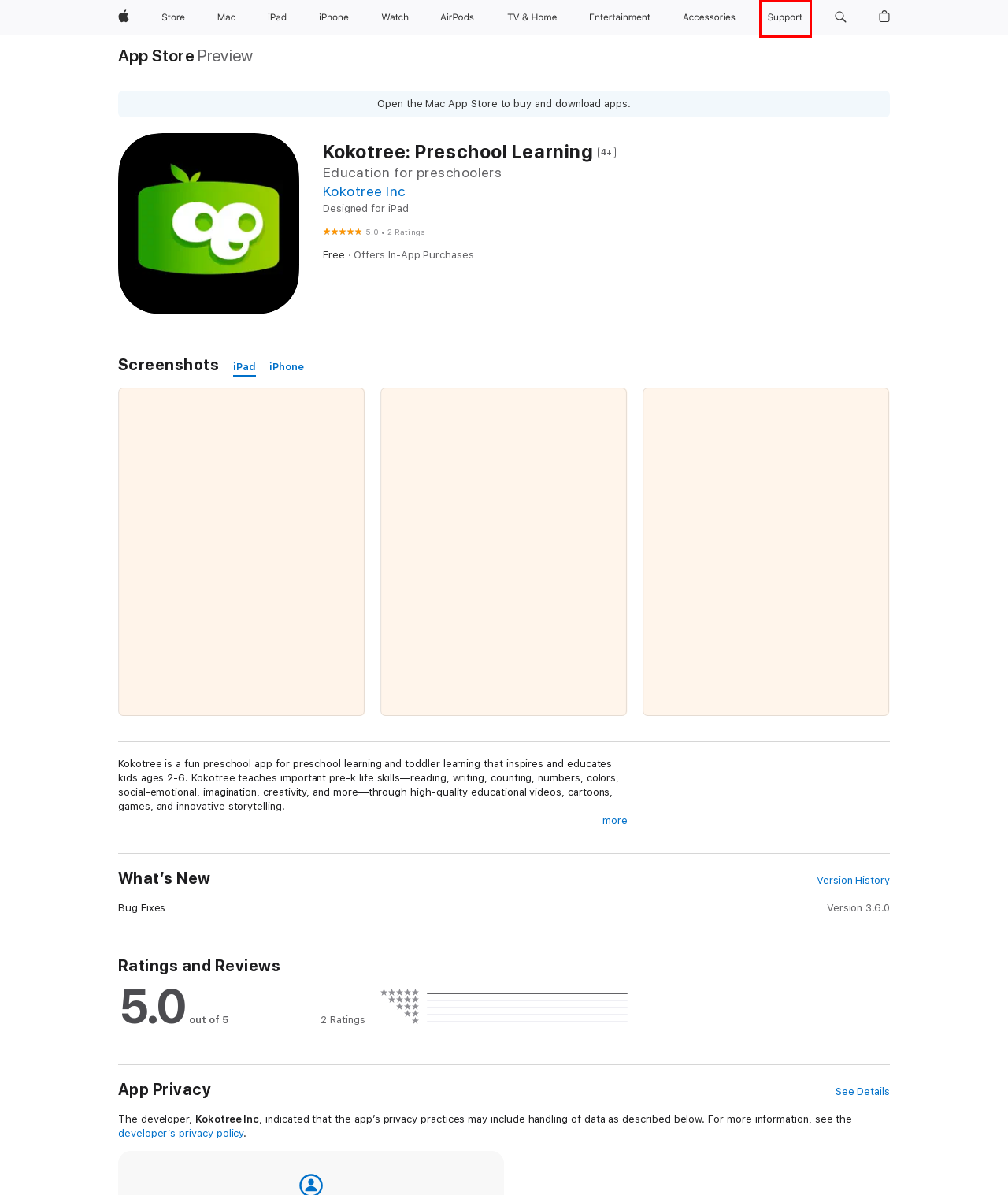A screenshot of a webpage is given, marked with a red bounding box around a UI element. Please select the most appropriate webpage description that fits the new page after clicking the highlighted element. Here are the candidates:
A. Official Apple Support
B. Apple Watch - Apple
C. Mac - Apple
D. Apple Accessories for Apple Watch, iPhone, iPad, Mac and Vision Pro - Apple
E. Apple
F. Apple Store Online - Apple
G. AirPods - Apple
H. Bag - Apple

A